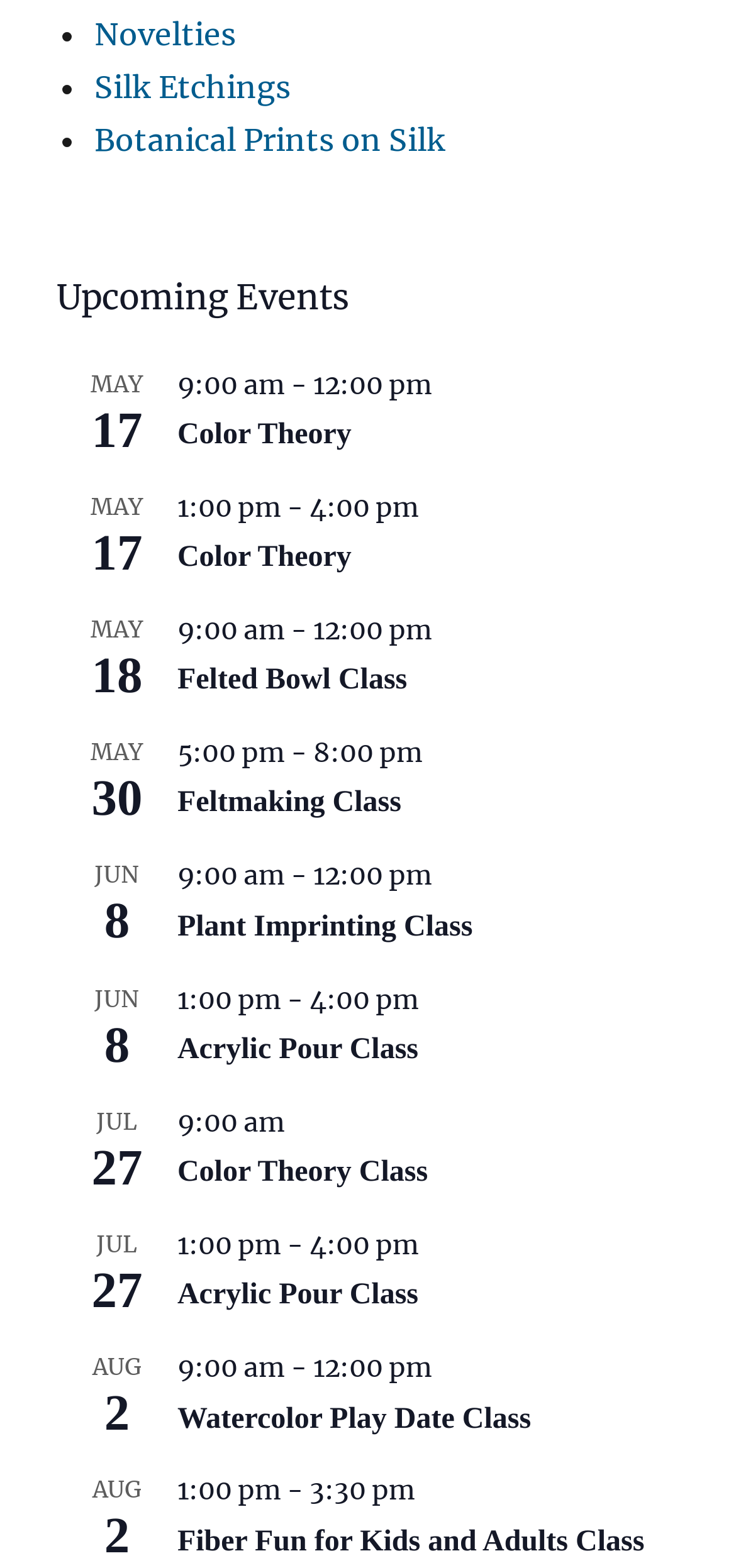How many upcoming events are listed?
Please answer the question with a single word or phrase, referencing the image.

7